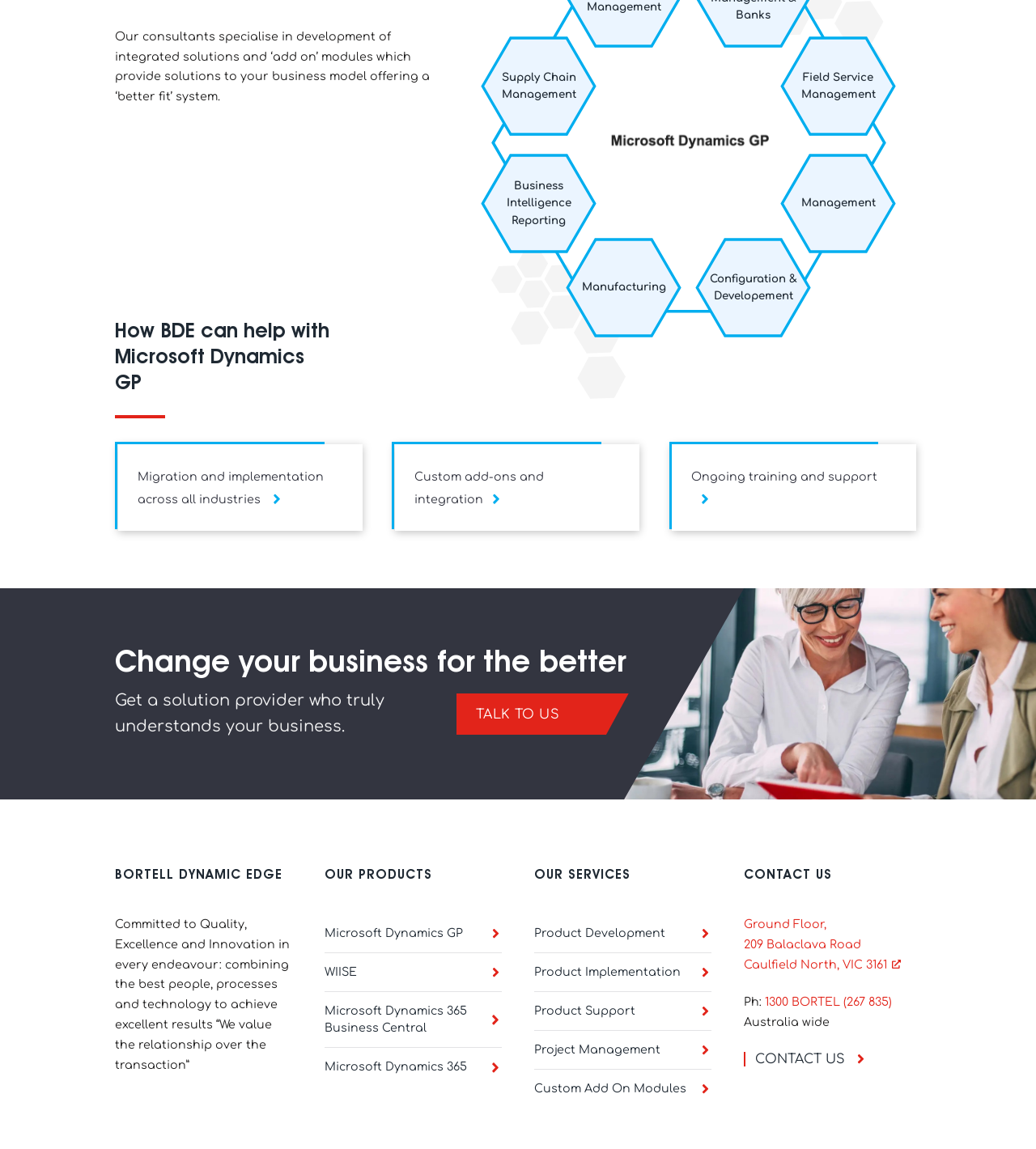Determine the bounding box coordinates for the clickable element required to fulfill the instruction: "View 'Microsoft Dynamics GP'". Provide the coordinates as four float numbers between 0 and 1, i.e., [left, top, right, bottom].

[0.313, 0.805, 0.484, 0.82]